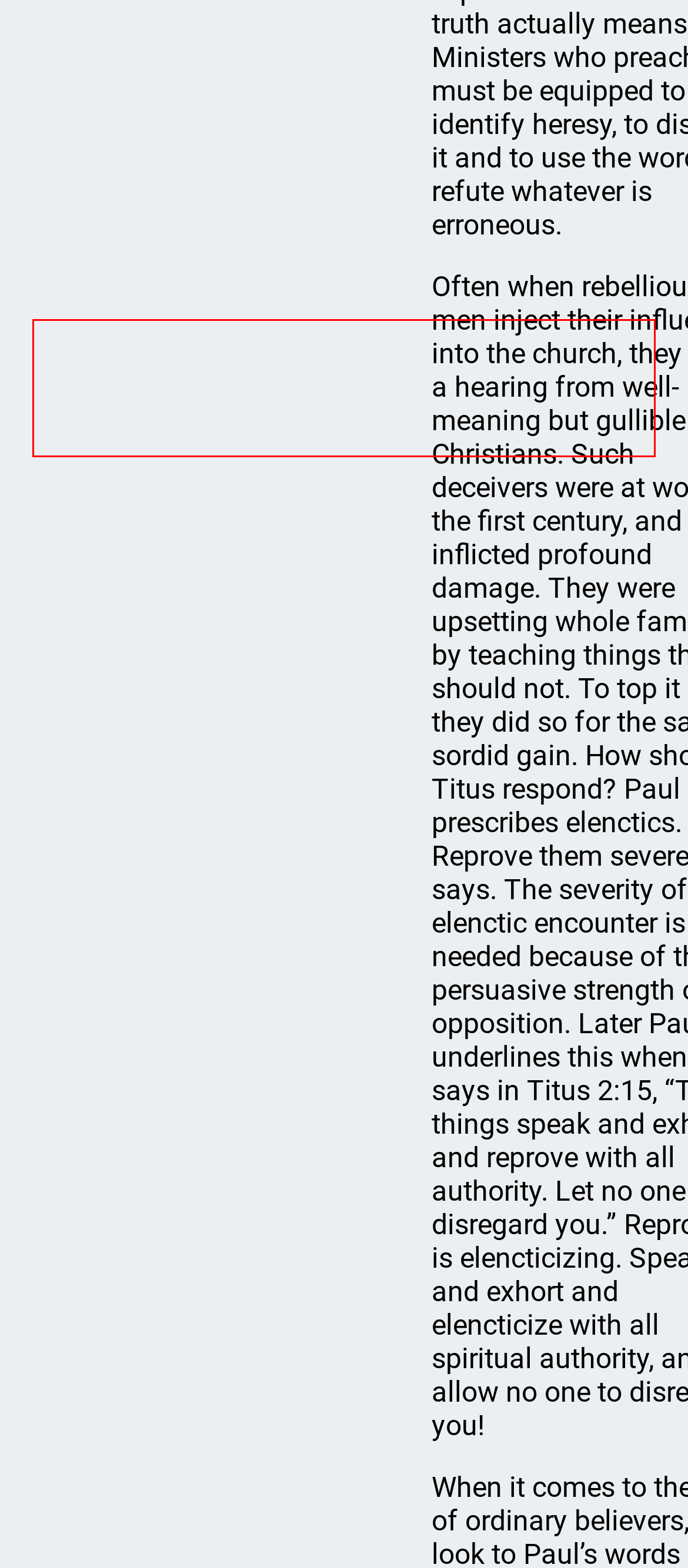From the given screenshot of a webpage, identify the red bounding box and extract the text content within it.

Brian L. De Jong is a minister in the Orthodox Presbyterian Church serving as pastor of Grace Presbyterian Church (OPC) in Sheboygan, Wisconsin. Ordained Servant Online, June 2016.